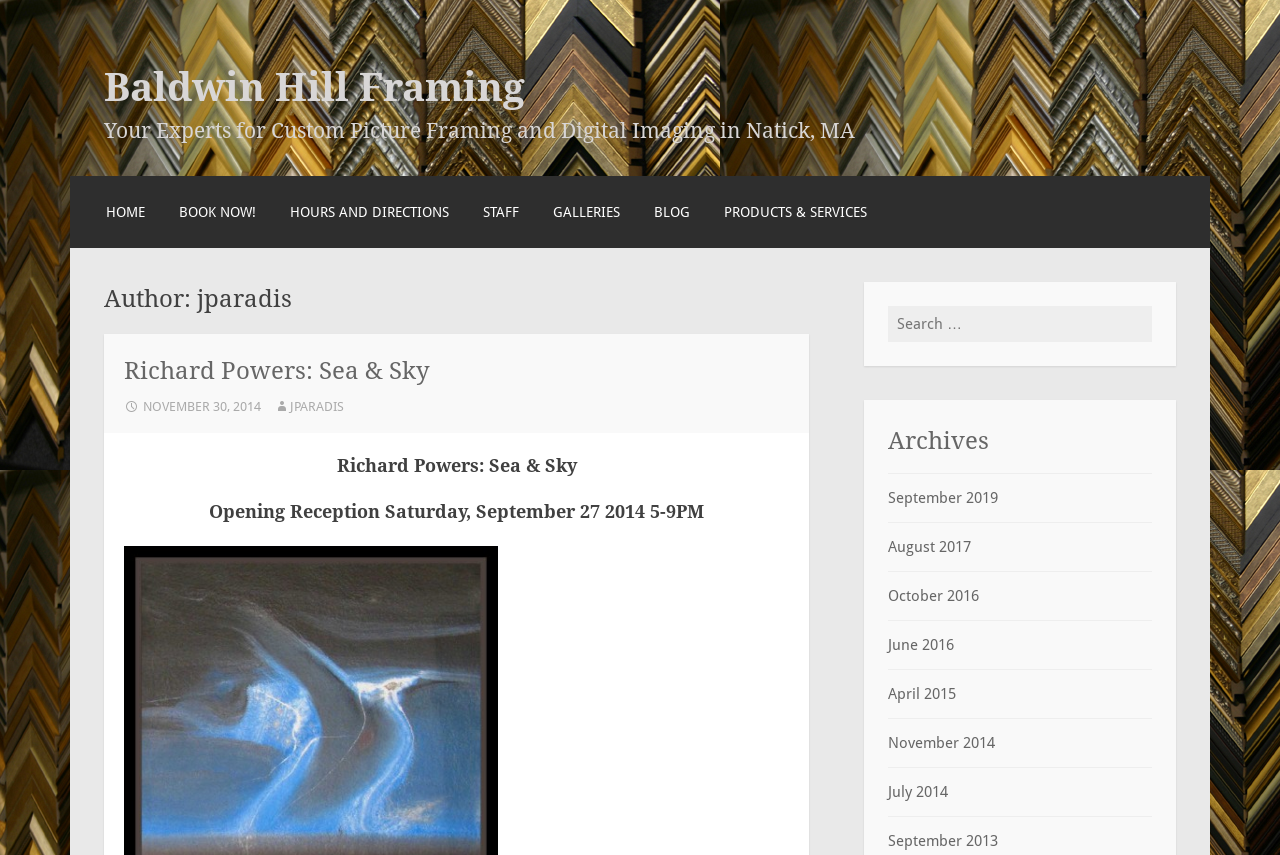What is the author of the blog post 'Richard Powers: Sea & Sky'?
Please give a detailed and elaborate explanation in response to the question.

The author of the blog post 'Richard Powers: Sea & Sky' can be found in the heading element 'Author: jparadis' which is located below the blog post title with a bounding box coordinate of [0.081, 0.33, 0.632, 0.37].